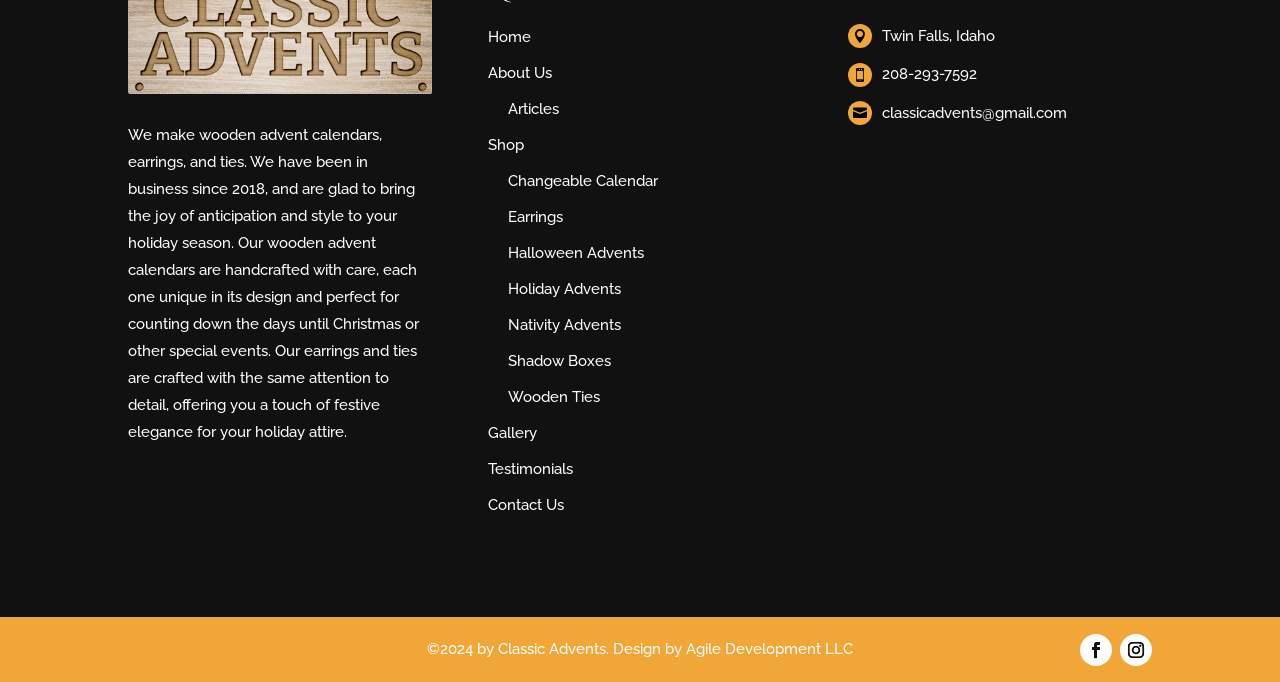What type of products does this website sell?
Please use the visual content to give a single word or phrase answer.

Wooden advent calendars, earrings, and ties